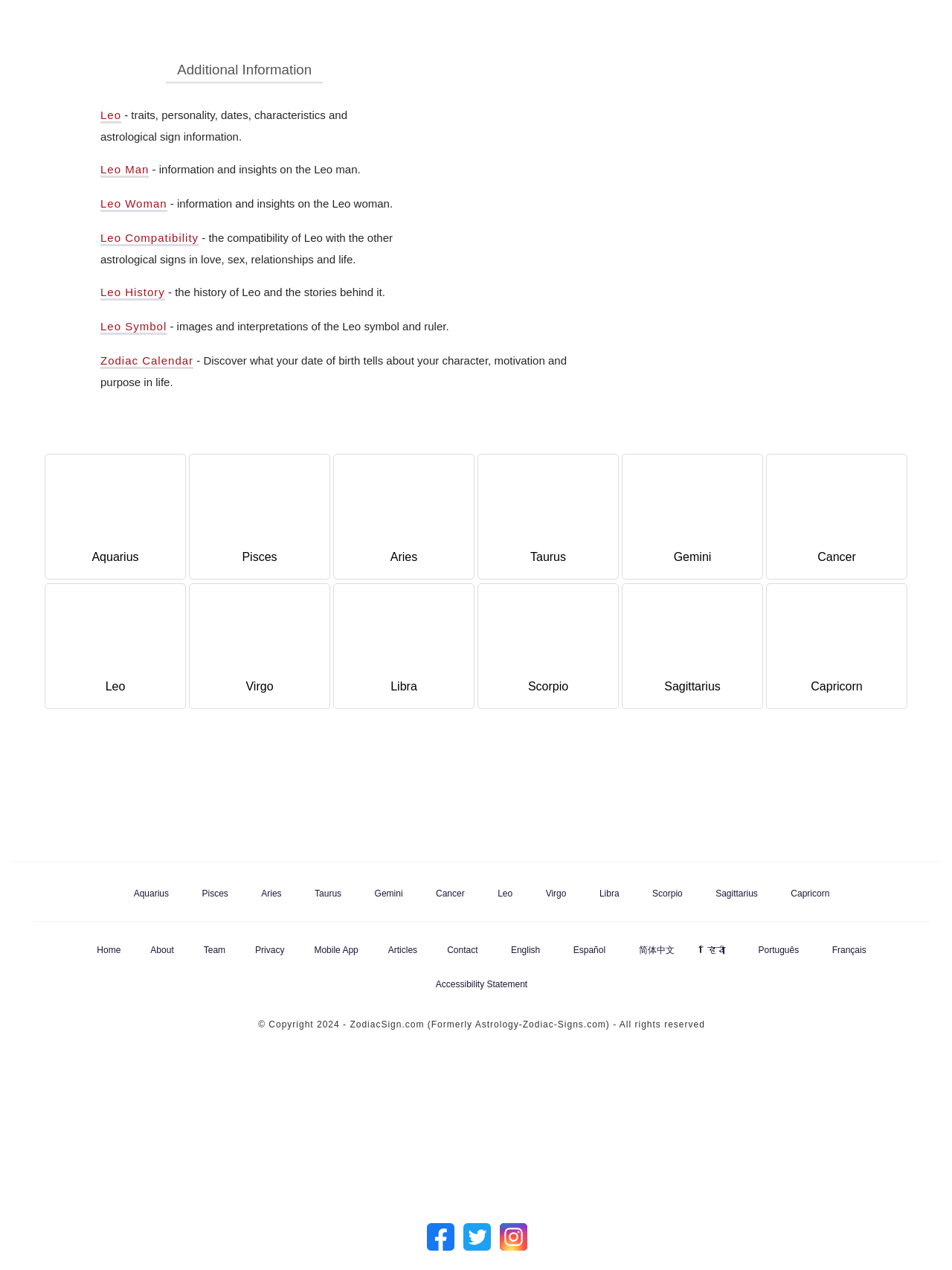How many zodiac signs are listed on this webpage? Analyze the screenshot and reply with just one word or a short phrase.

12